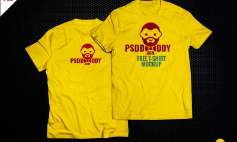Use a single word or phrase to answer the question:
What is the color of the text 'PSODDADDY'?

Red